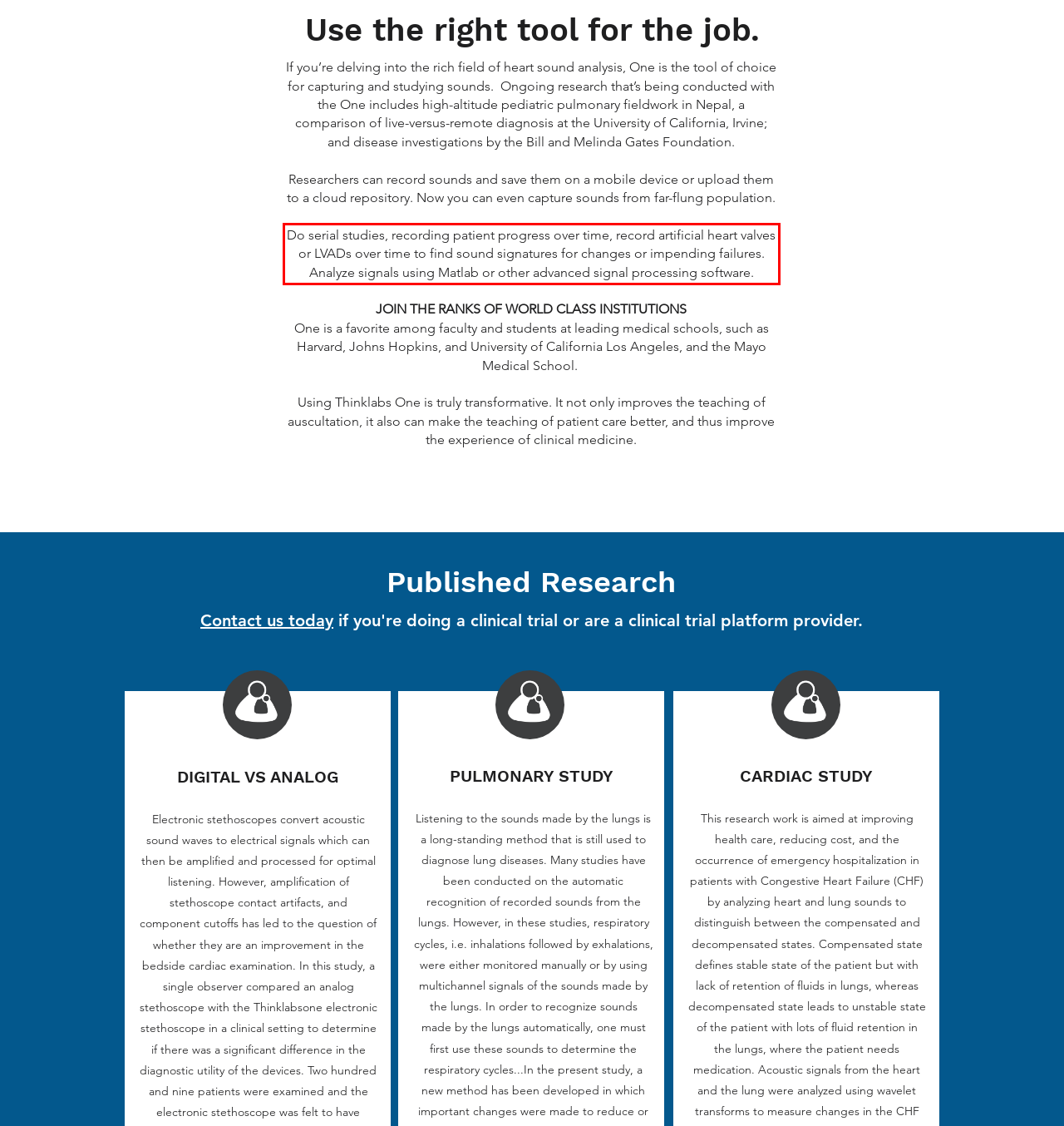Given the screenshot of a webpage, identify the red rectangle bounding box and recognize the text content inside it, generating the extracted text.

Do serial studies, recording patient progress over time, record artificial heart valves or LVADs over time to find sound signatures for changes or impending failures. Analyze signals using Matlab or other advanced signal processing software.